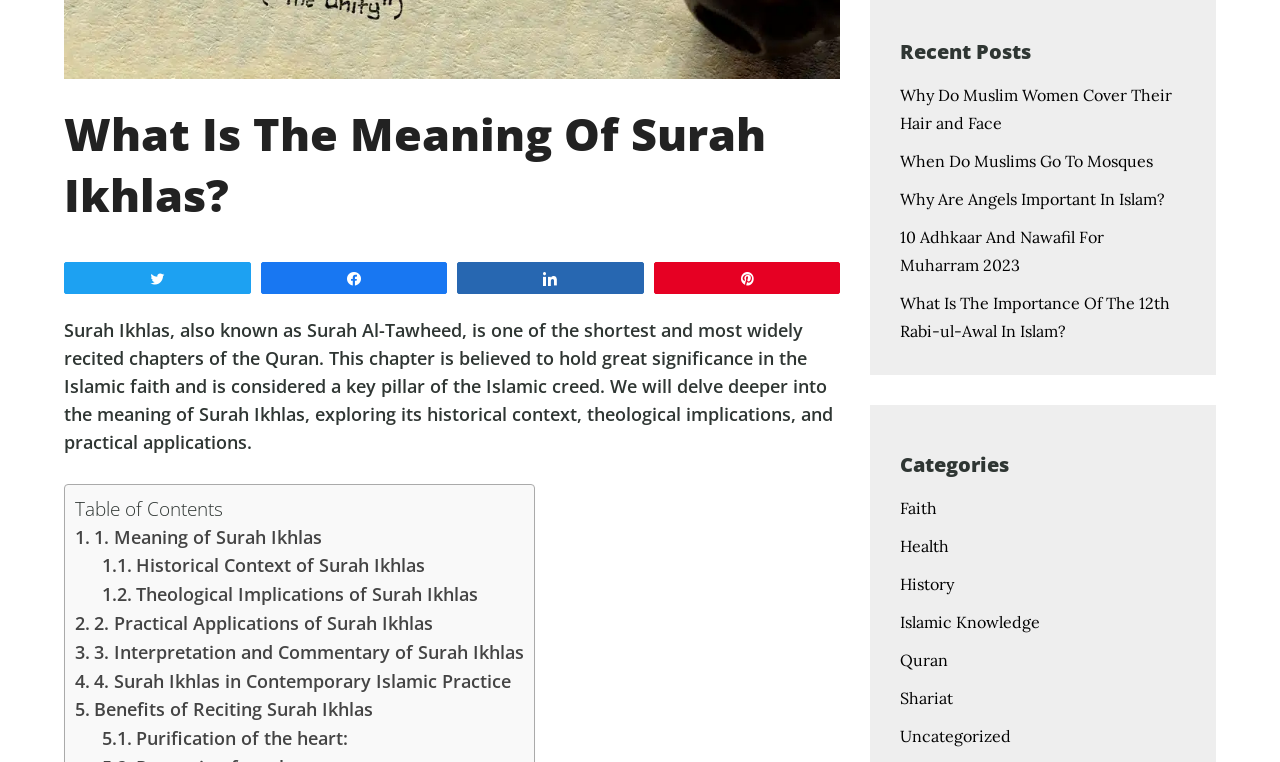Bounding box coordinates are specified in the format (top-left x, top-left y, bottom-right x, bottom-right y). All values are floating point numbers bounded between 0 and 1. Please provide the bounding box coordinate of the region this sentence describes: Pin

[0.512, 0.345, 0.656, 0.384]